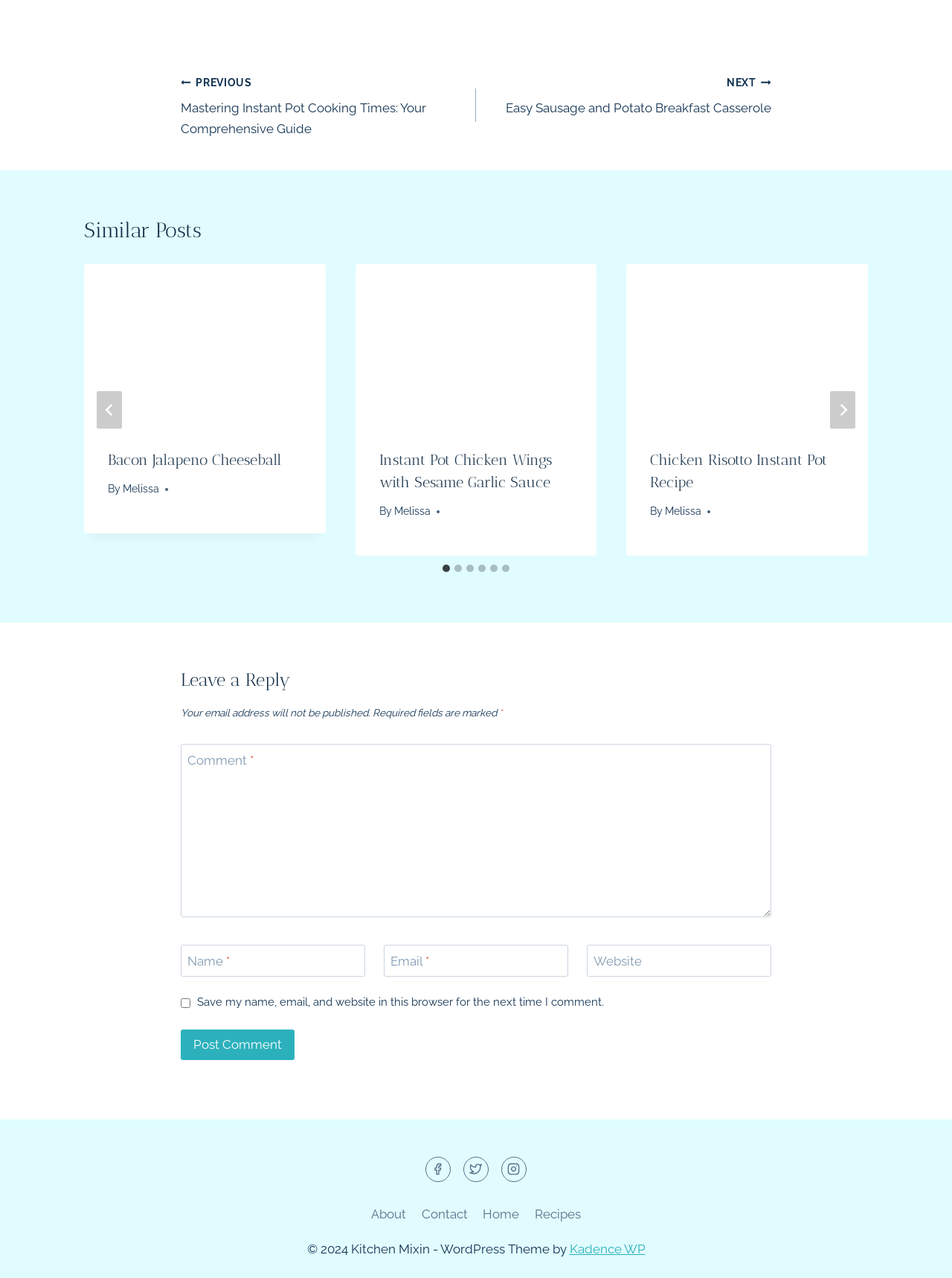Determine the bounding box coordinates for the region that must be clicked to execute the following instruction: "Click the 'NEXT' button".

[0.872, 0.306, 0.898, 0.336]